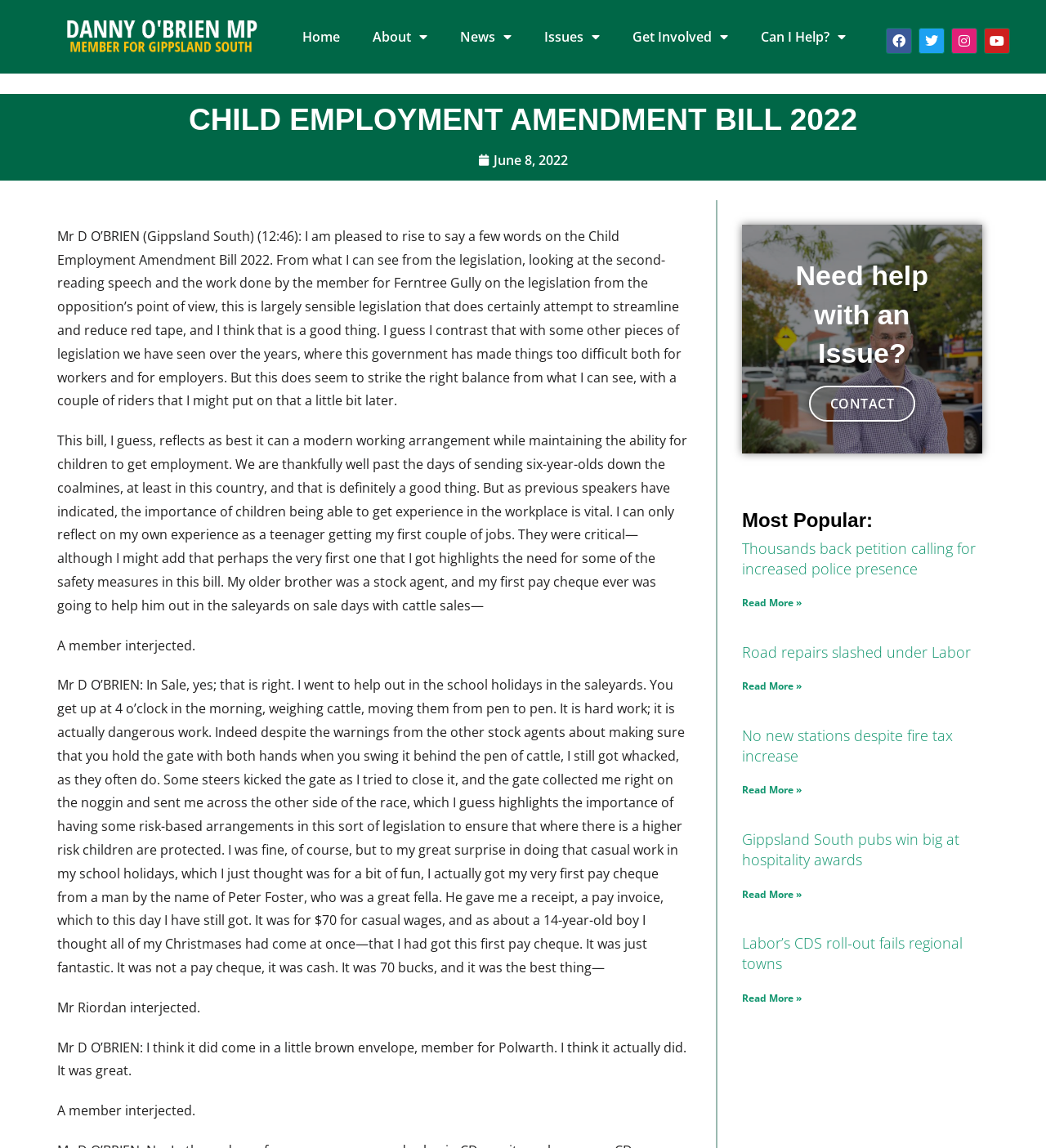Determine the bounding box coordinates of the region that needs to be clicked to achieve the task: "Click the 'Home' link".

[0.274, 0.016, 0.341, 0.048]